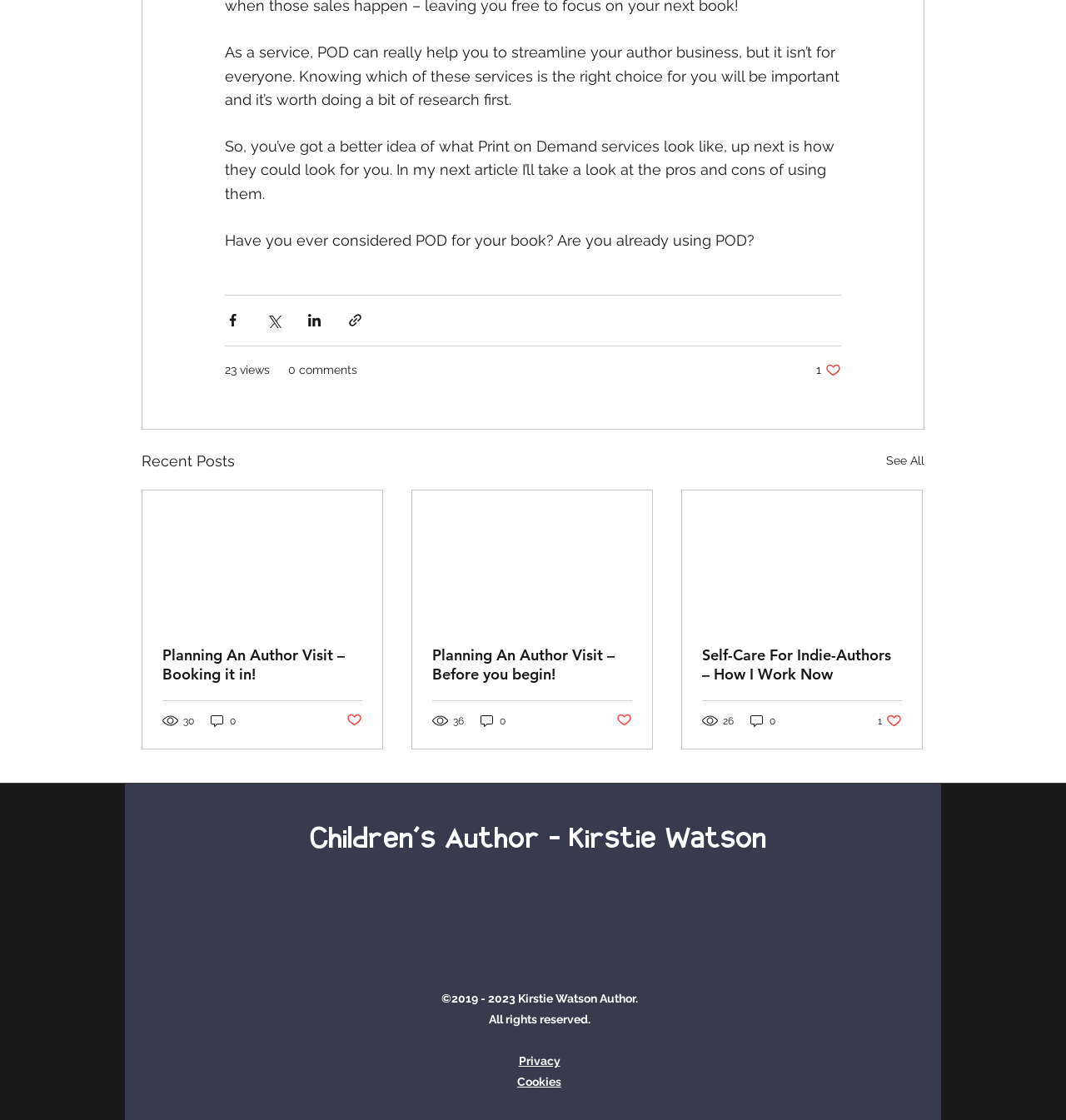Please specify the coordinates of the bounding box for the element that should be clicked to carry out this instruction: "Visit Kirstie Watson's Facebook page". The coordinates must be four float numbers between 0 and 1, formatted as [left, top, right, bottom].

[0.398, 0.799, 0.446, 0.845]